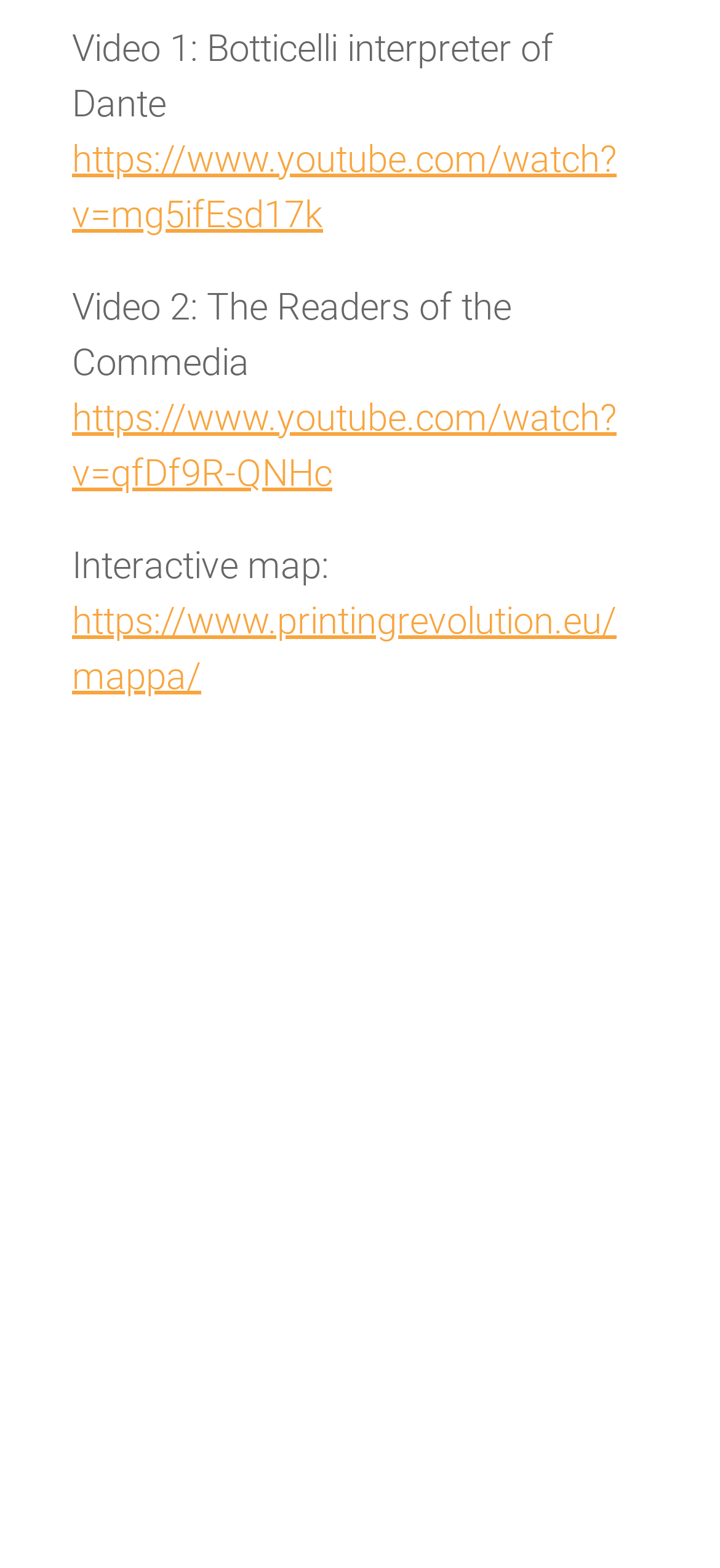Locate the bounding box coordinates of the area that needs to be clicked to fulfill the following instruction: "Explore the interactive map". The coordinates should be in the format of four float numbers between 0 and 1, namely [left, top, right, bottom].

[0.1, 0.382, 0.856, 0.445]